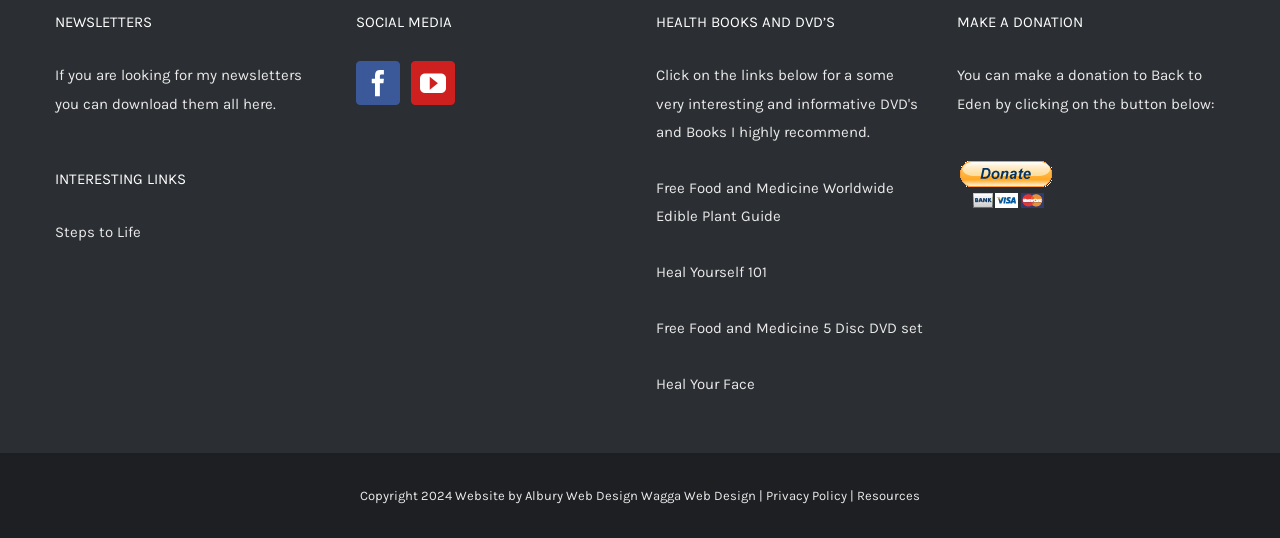Please predict the bounding box coordinates of the element's region where a click is necessary to complete the following instruction: "go to Facebook". The coordinates should be represented by four float numbers between 0 and 1, i.e., [left, top, right, bottom].

[0.278, 0.114, 0.312, 0.196]